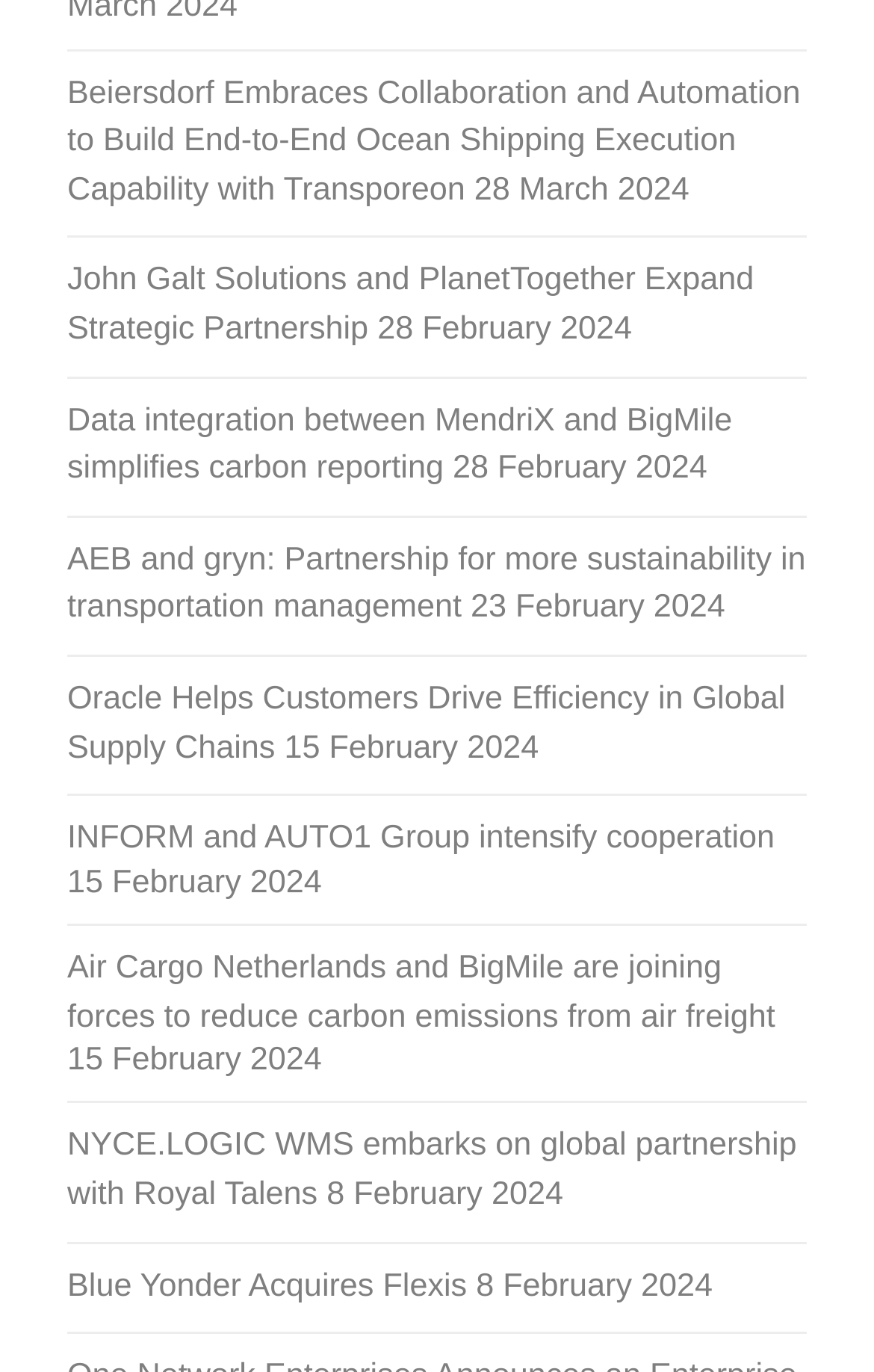Please identify the coordinates of the bounding box for the clickable region that will accomplish this instruction: "Explore Oracle's efficiency solutions for global supply chains".

[0.077, 0.497, 0.899, 0.558]